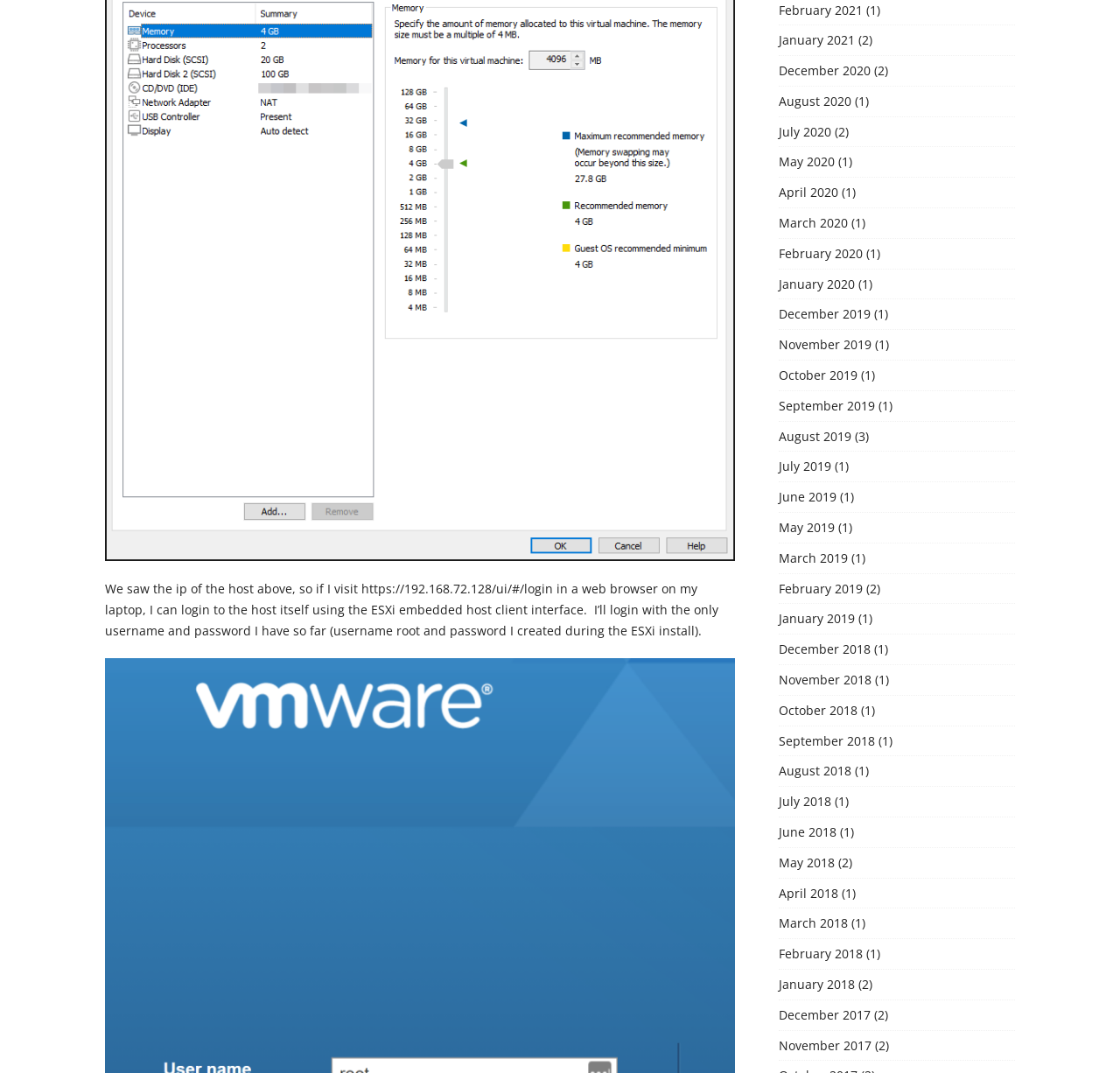Please respond in a single word or phrase: 
What is the earliest month mentioned in the webpage?

December 2017